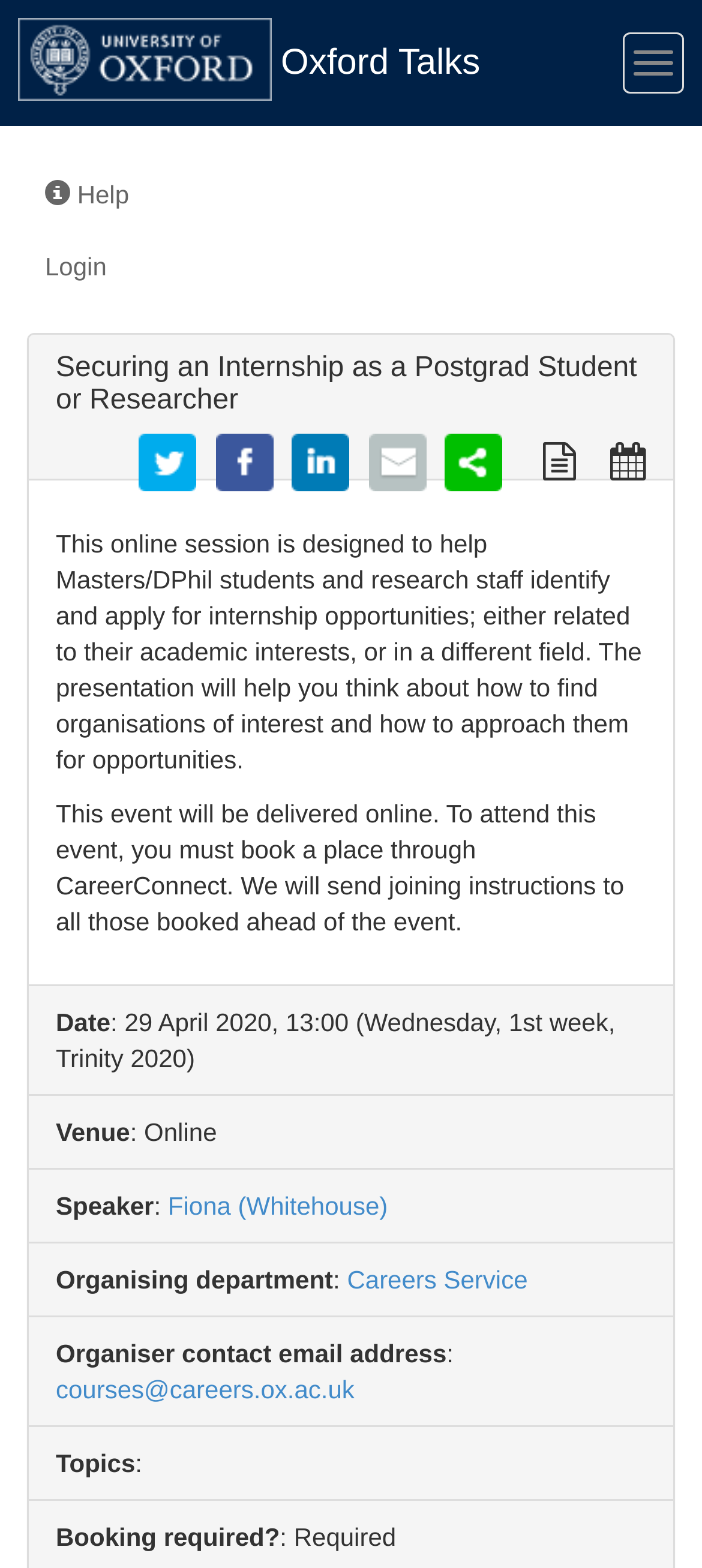Pinpoint the bounding box coordinates of the element that must be clicked to accomplish the following instruction: "Import this talk into your calendar". The coordinates should be in the format of four float numbers between 0 and 1, i.e., [left, top, right, bottom].

[0.869, 0.285, 0.921, 0.305]